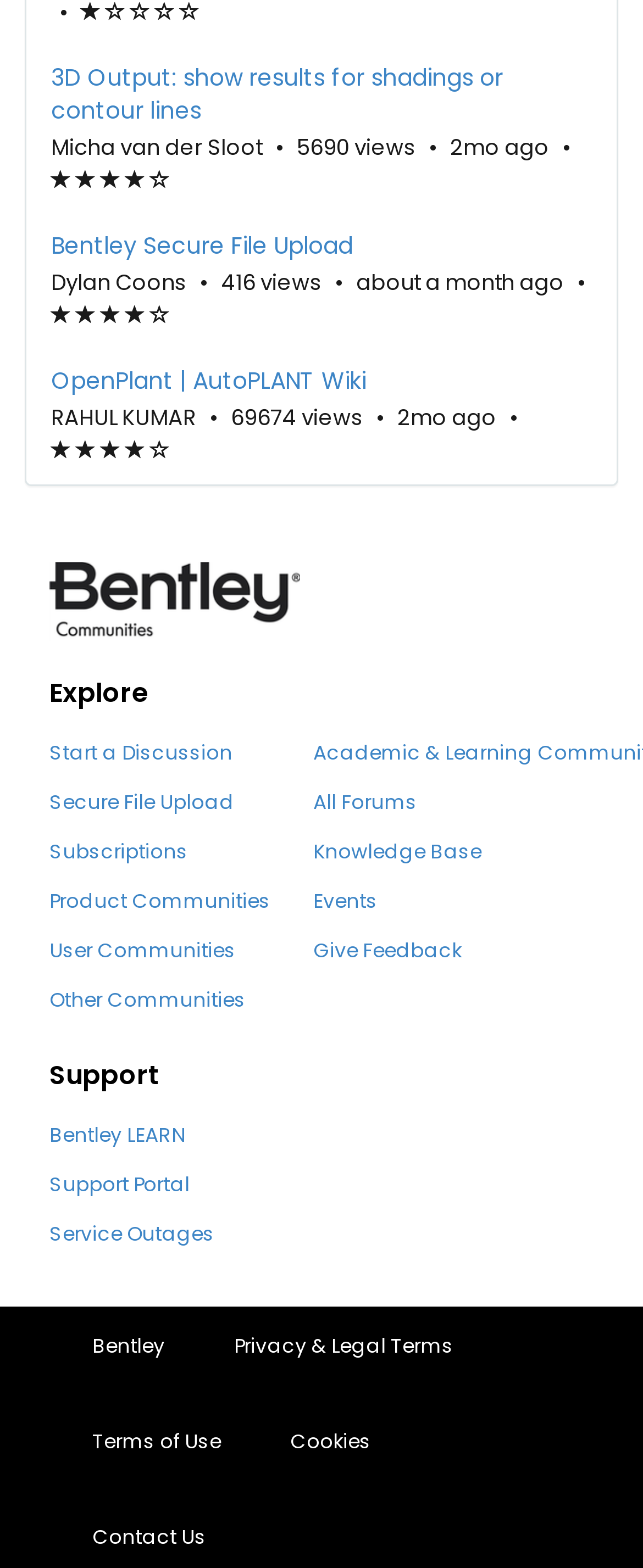Please find the bounding box coordinates in the format (top-left x, top-left y, bottom-right x, bottom-right y) for the given element description. Ensure the coordinates are floating point numbers between 0 and 1. Description: parent_node: Explore

[0.077, 0.359, 0.467, 0.409]